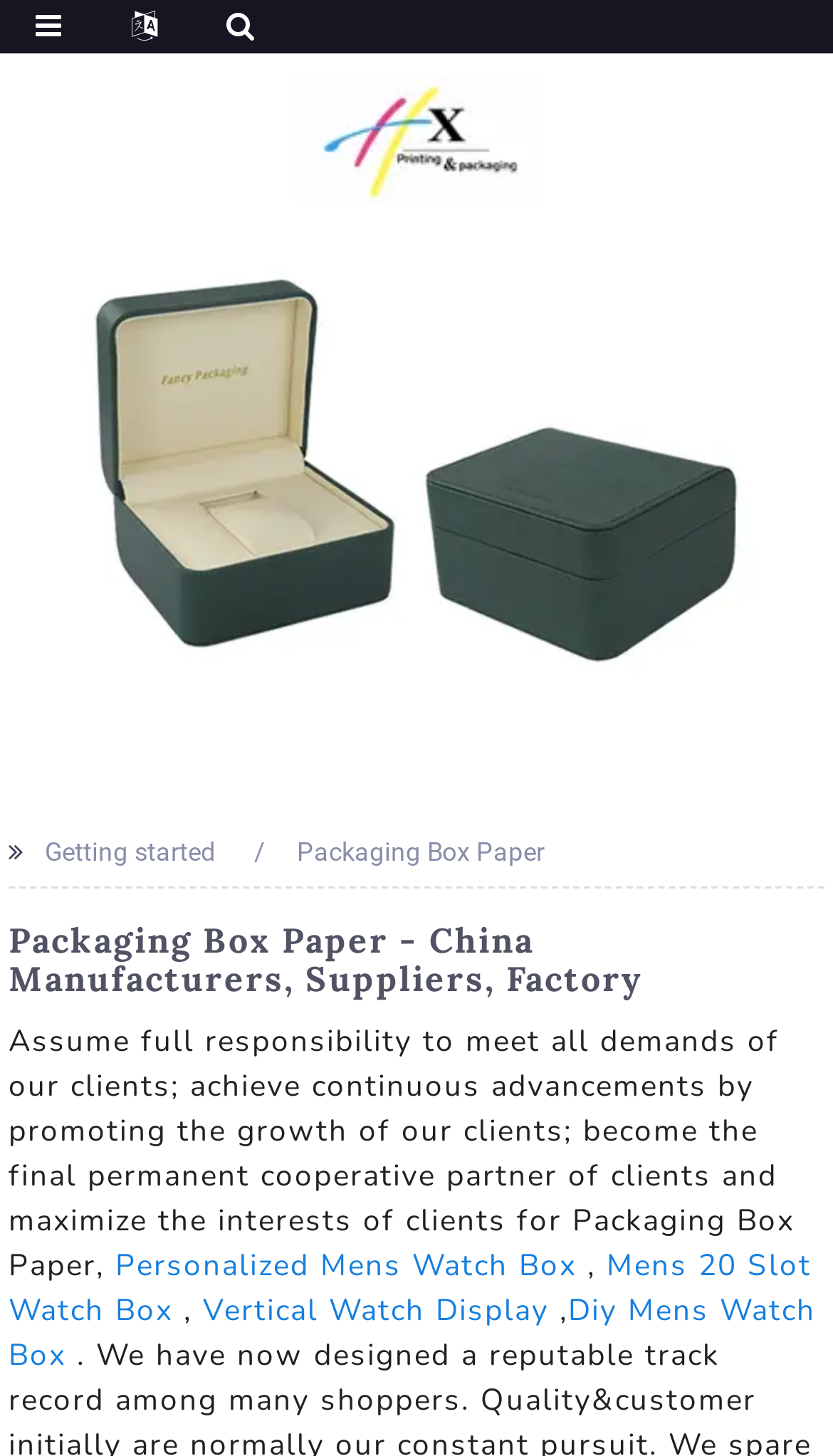Explain the features and main sections of the webpage comprehensively.

The webpage is about a wholesale packaging box paper manufacturer and supplier, with a focus on their products and services. At the top of the page, there is a logo image with the text "huaxin" next to it. Below the logo, there is a prominent image of a watch box, taking up most of the width of the page.

On the left side of the page, there is a section with the title "Getting started" and a heading that reads "Packaging Box Paper - China Manufacturers, Suppliers, Factory". This section appears to be an introduction to the company's products and services.

To the right of the "Getting started" section, there is a list of links to specific products, including "Personalized Mens Watch Box", "Mens 20 Slot Watch Box", "Vertical Watch Display", and "Diy Mens Watch Box". These links are arranged vertically, with a comma separating each link.

At the bottom of the page, there is a paragraph of text that describes the company's mission and values, stating that they assume full responsibility to meet all demands of their clients and aim to become a permanent cooperative partner.

Overall, the webpage appears to be a product showcase for the company's packaging box paper products, with a focus on watch boxes and related accessories.